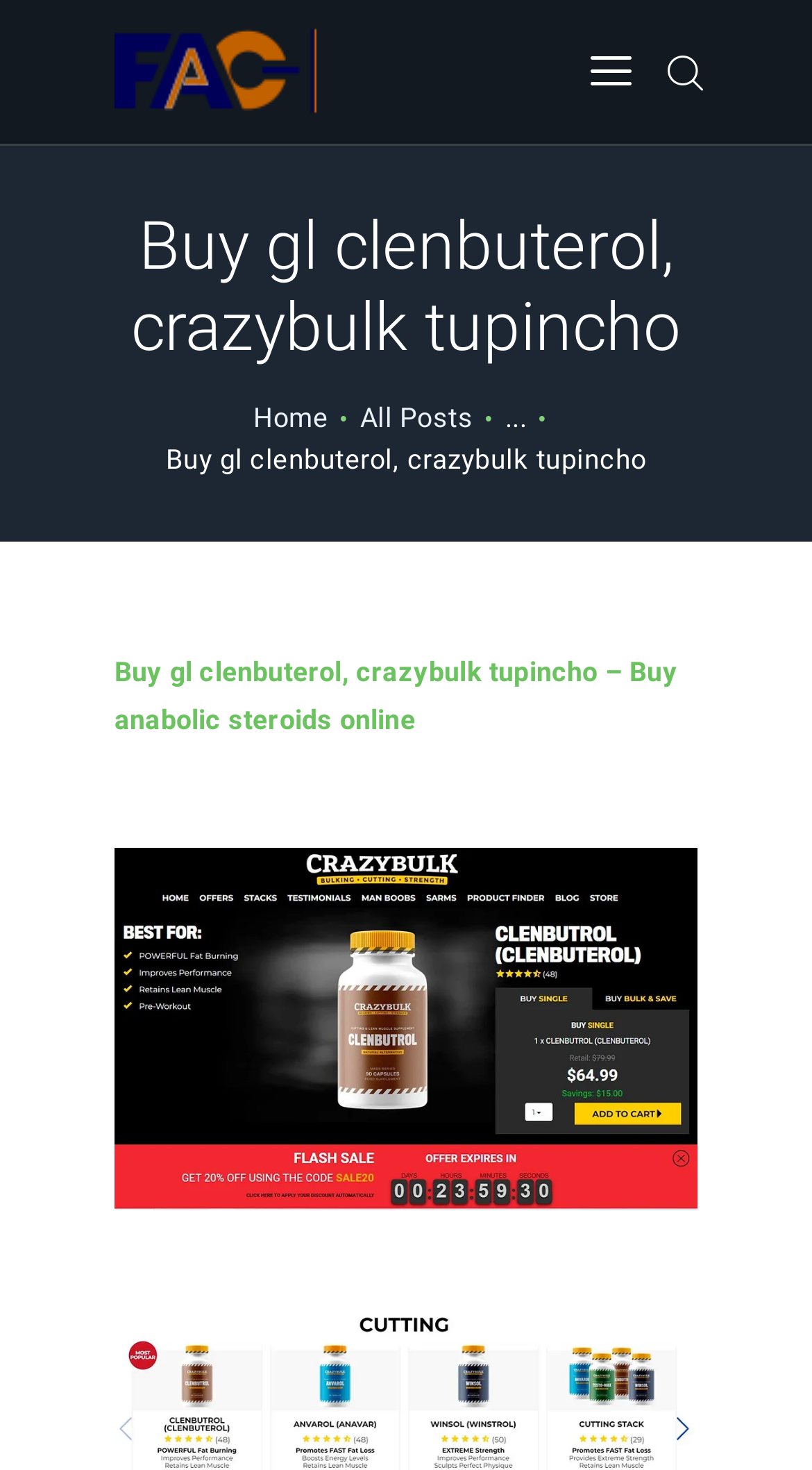Summarize the webpage comprehensively, mentioning all visible components.

This webpage is about Fanoos Alinarah, with a focus on buying gl clenbuterol and crazybulk tupincho. At the top left, there is a small image with a link to "01.png". Next to it, there is a search bar with a button. Below these elements, there is a heading that reads "Buy gl clenbuterol, crazybulk tupincho". 

On the top navigation bar, there are links to "Home", "All Posts", and an ellipsis. Below this navigation bar, there is a section with multiple links, including "الرئيسية", "الخدمات", "عن الشركة", "أهم الإنجازات", "المدونة", and "تواصل معنا". 

On the right side of the page, there are social media links, including Facebook, Twitter, Instagram, and YouTube. Below these links, there is a section with multiple links related to buying gl clenbuterol, including "Buy gl clenbuterol, crazybulk tupincho – Buy anabolic steroids online", "Buy gl clenbuterol", and another "Buy gl clenbuterol" link. The second "Buy gl clenbuterol" link has a large image associated with it.